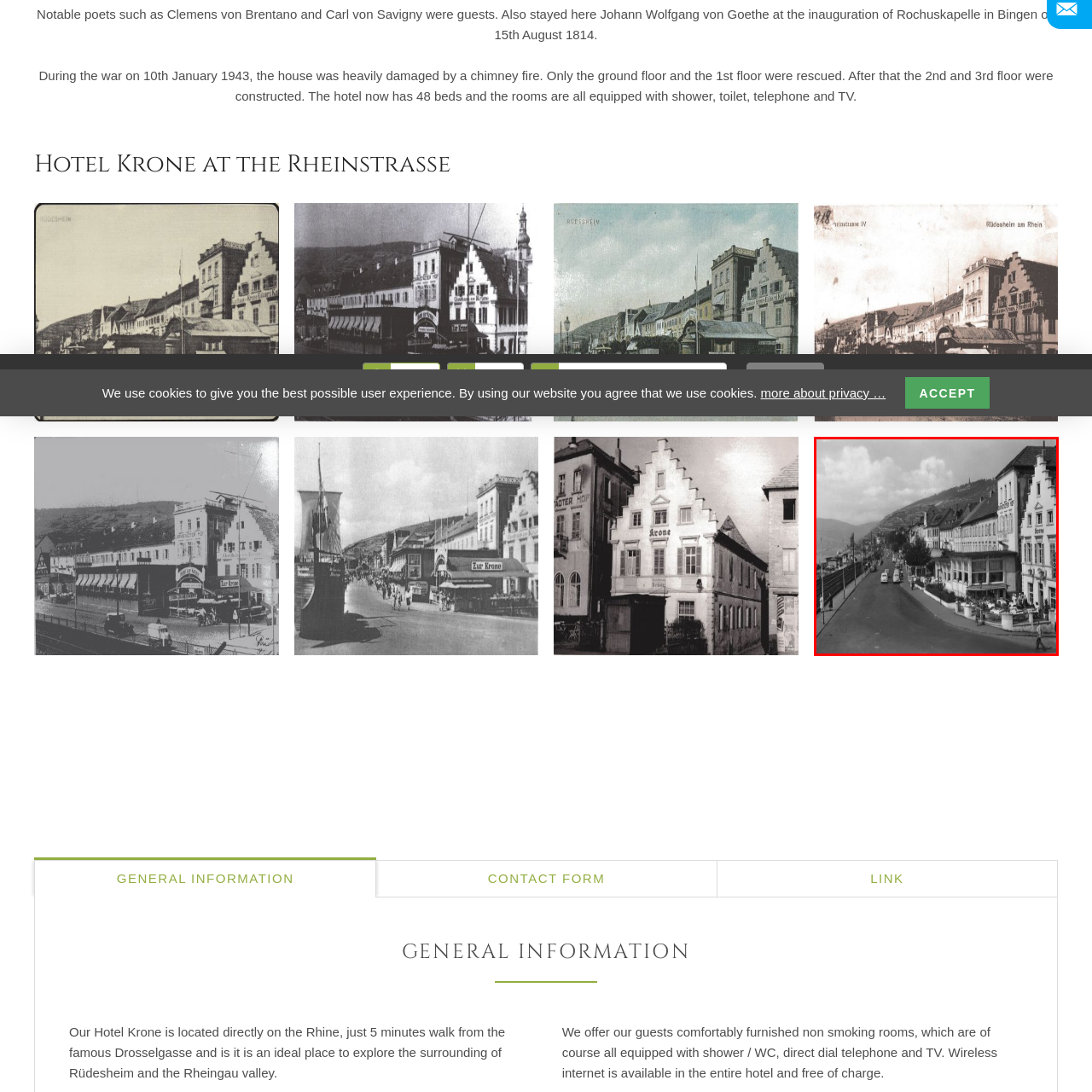What type of vehicles are lined up on the street?
Carefully scrutinize the image inside the red bounding box and generate a comprehensive answer, drawing from the visual content.

The caption describes the street scene as having vintage automobiles, which adds to the retro atmosphere of the scene, indicating that the vehicles are old-fashioned cars from the early 1950s.